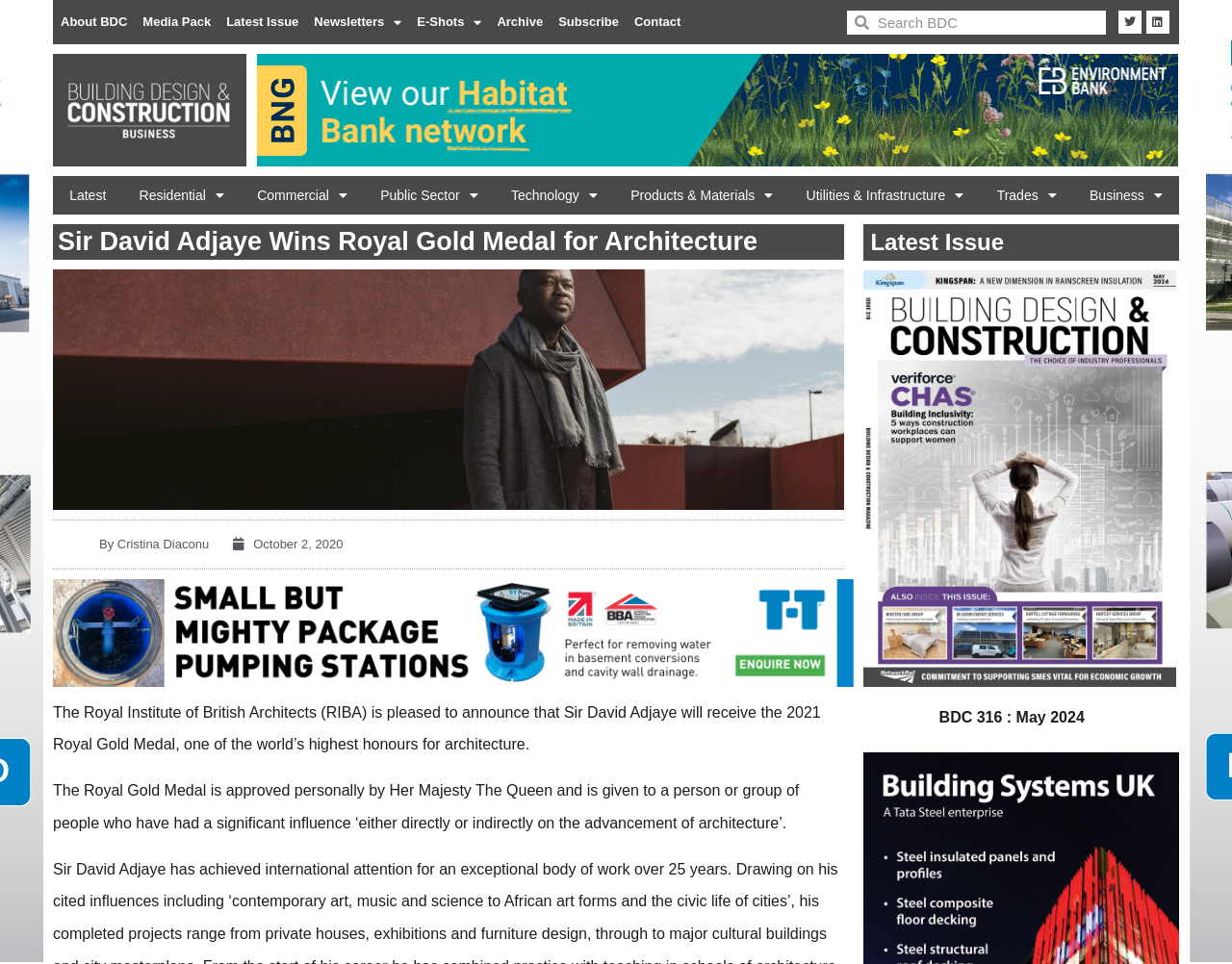What is the name of the magazine or publication?
Provide a one-word or short-phrase answer based on the image.

BDC